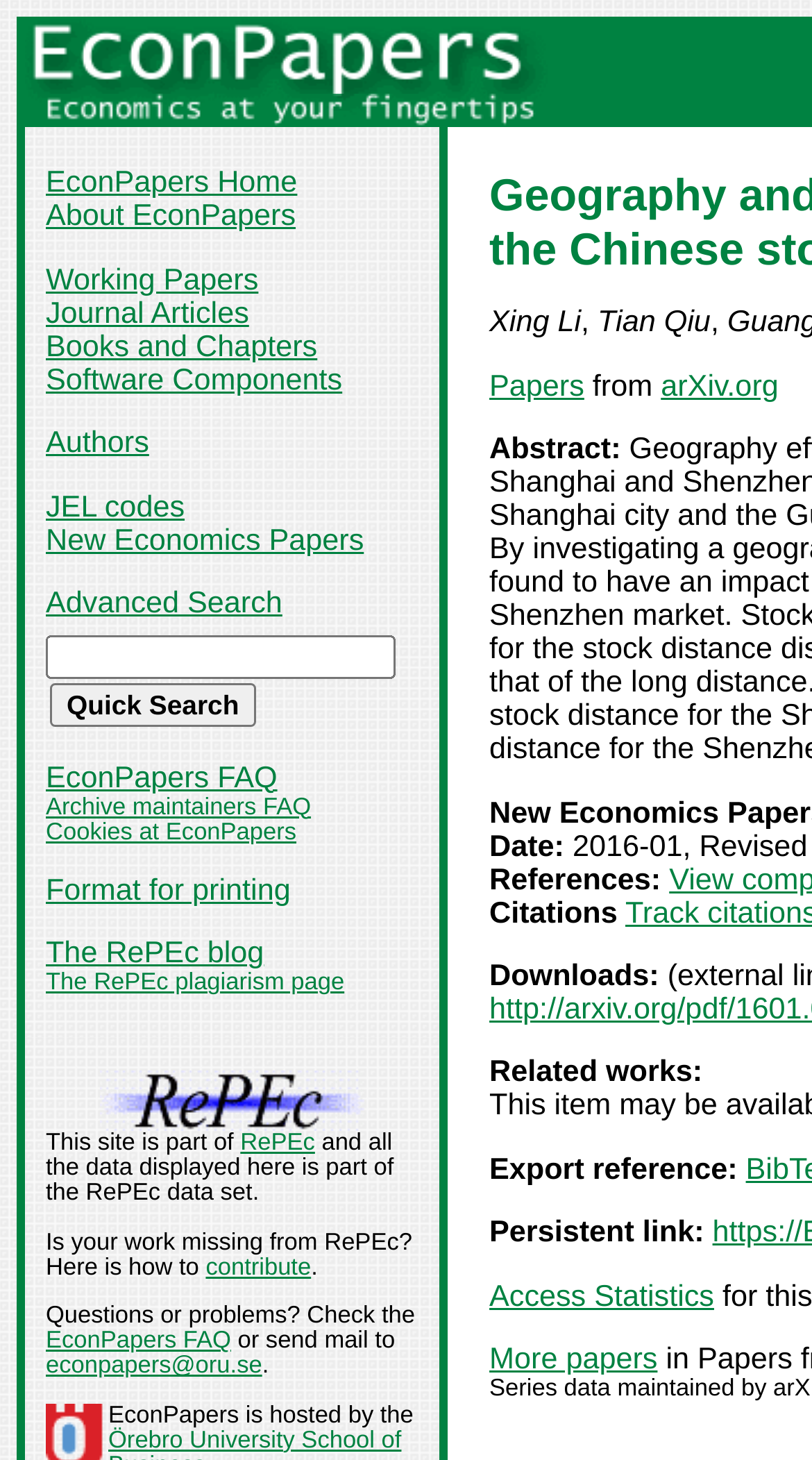Determine the bounding box coordinates of the clickable element to complete this instruction: "Search for papers". Provide the coordinates in the format of four float numbers between 0 and 1, [left, top, right, bottom].

[0.062, 0.468, 0.315, 0.498]